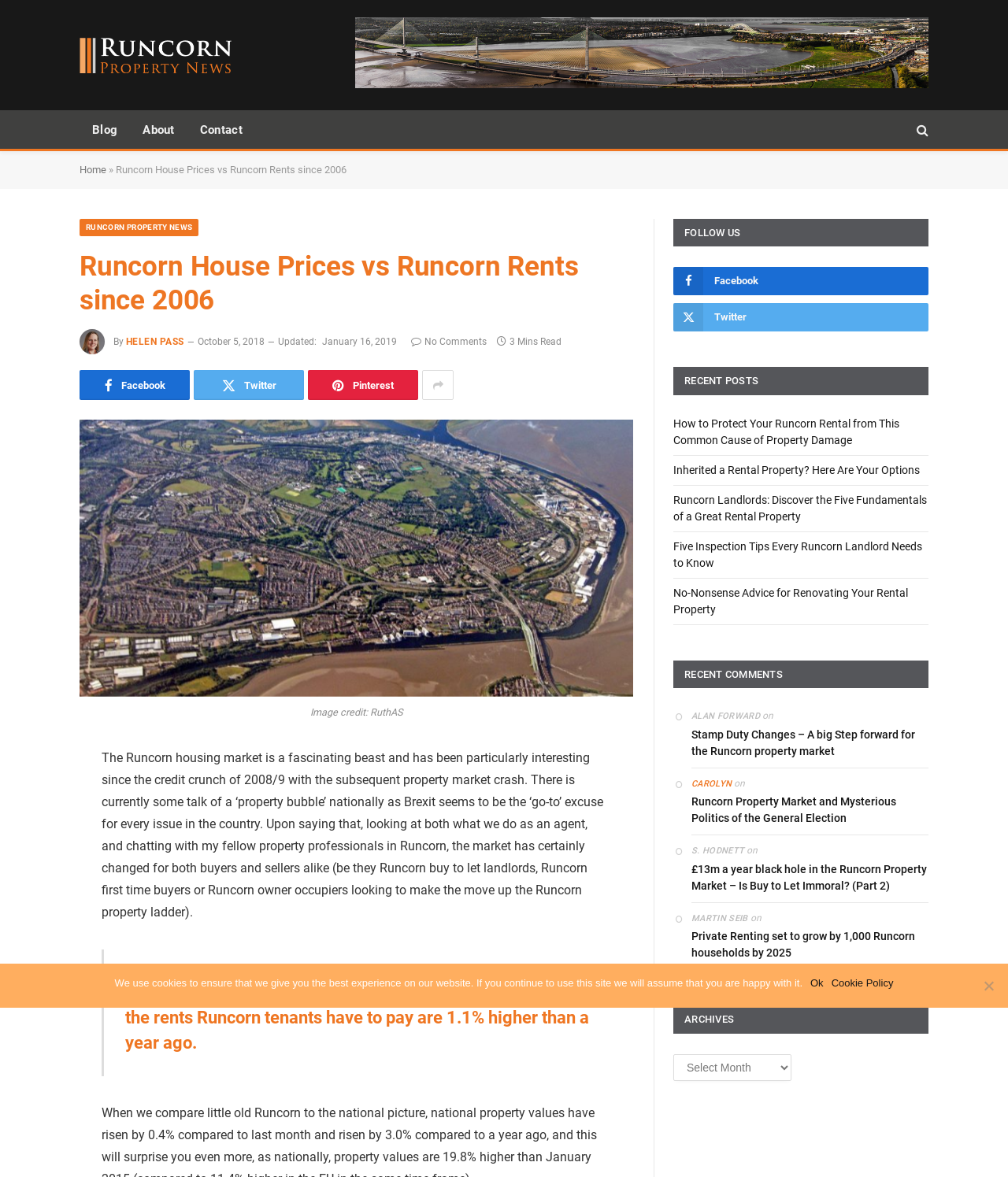Give a one-word or one-phrase response to the question: 
What is the author of the current article?

Helen Pass